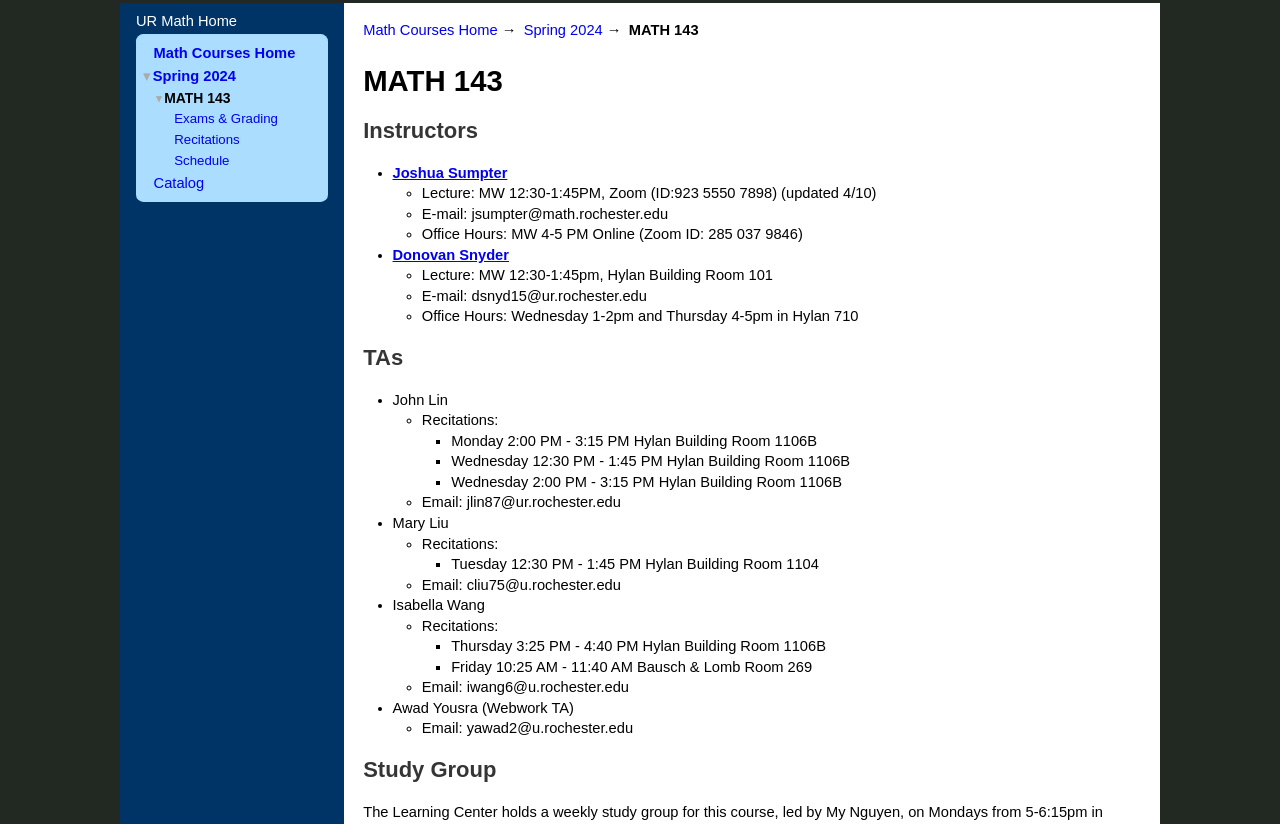Please give a short response to the question using one word or a phrase:
How many recitation sessions are offered by Mary Liu?

1